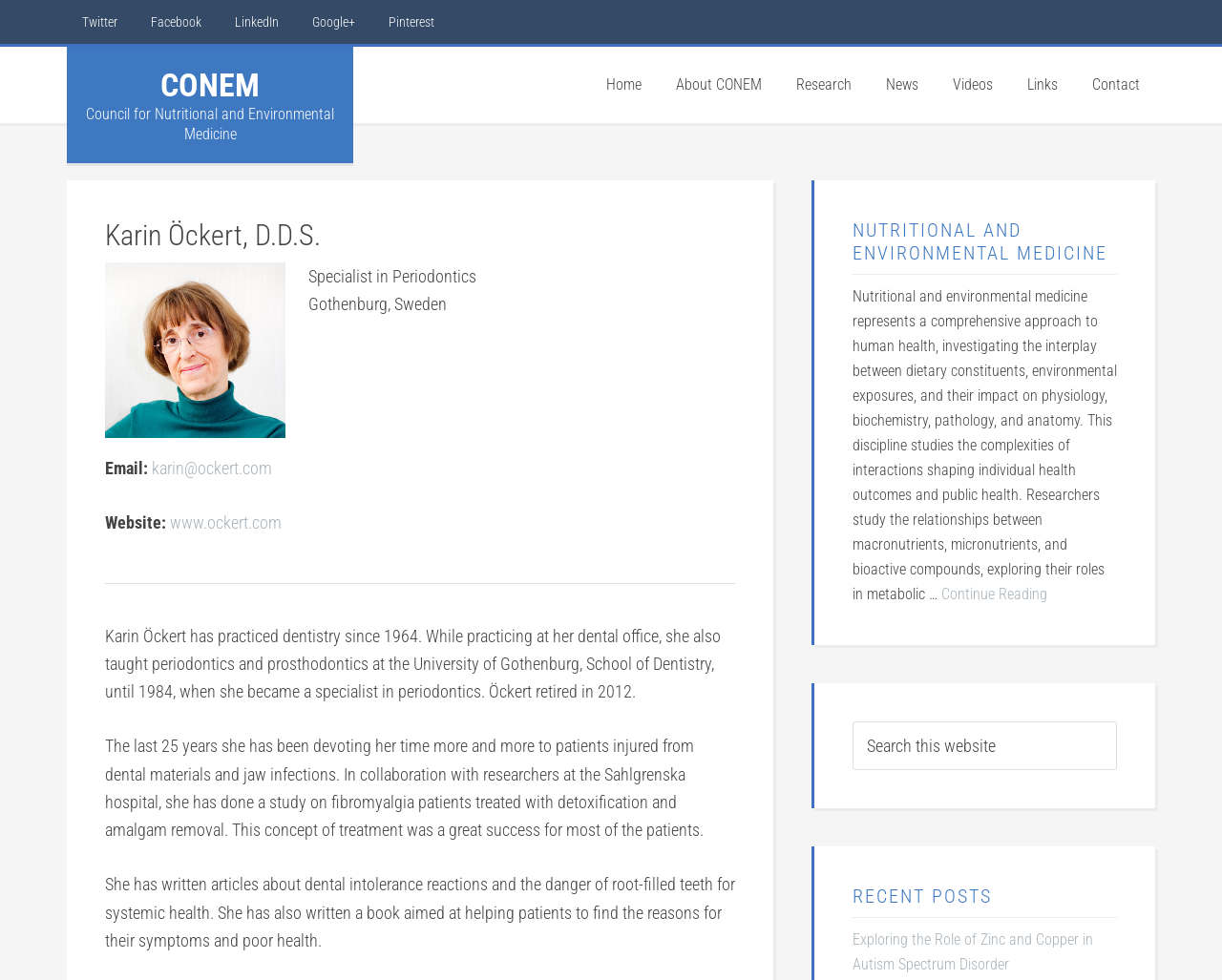Given the description of a UI element: "Continue Reading", identify the bounding box coordinates of the matching element in the webpage screenshot.

[0.77, 0.597, 0.857, 0.615]